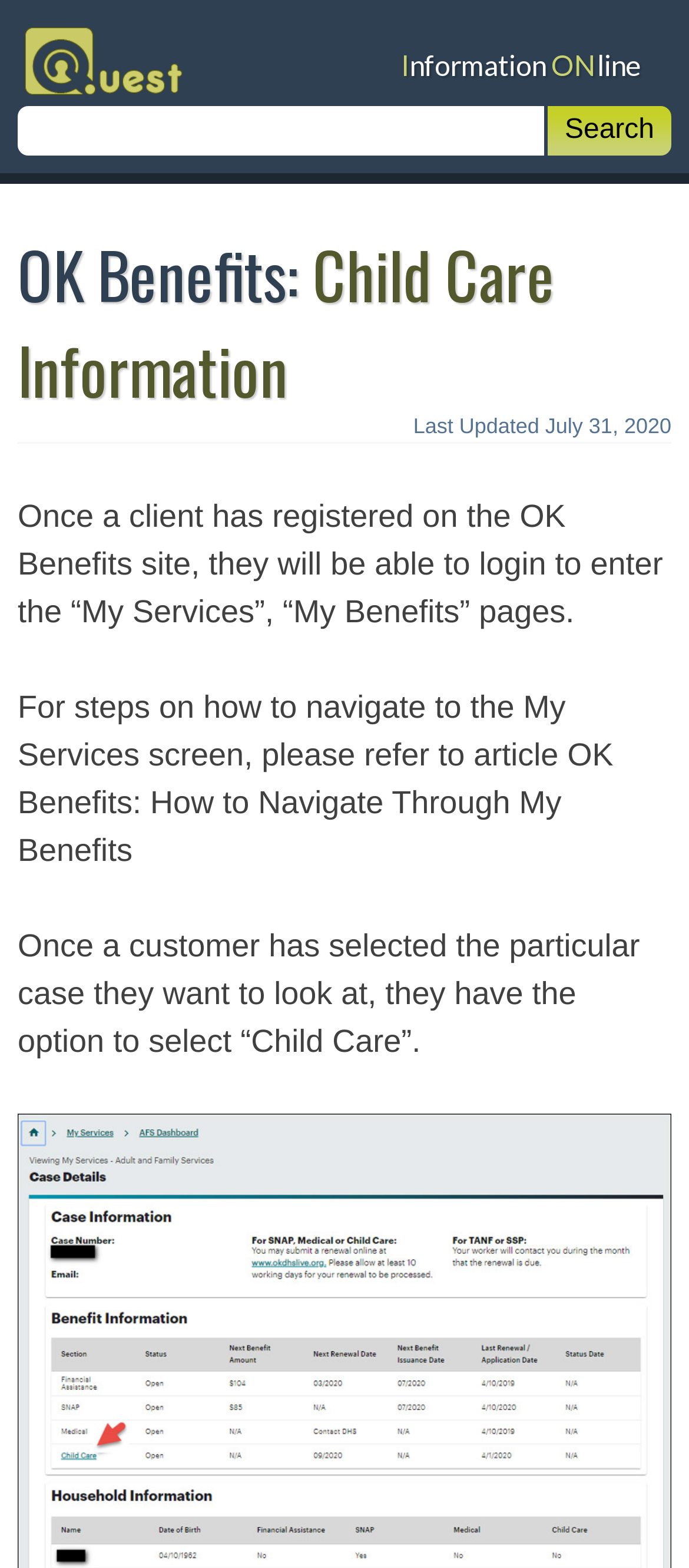What can customers select after navigating to the My Services screen?
Offer a detailed and exhaustive answer to the question.

According to the webpage, once a customer has selected the particular case they want to look at, they have the option to select 'Child Care'. This suggests that customers can select Child Care as an option after navigating to the My Services screen.